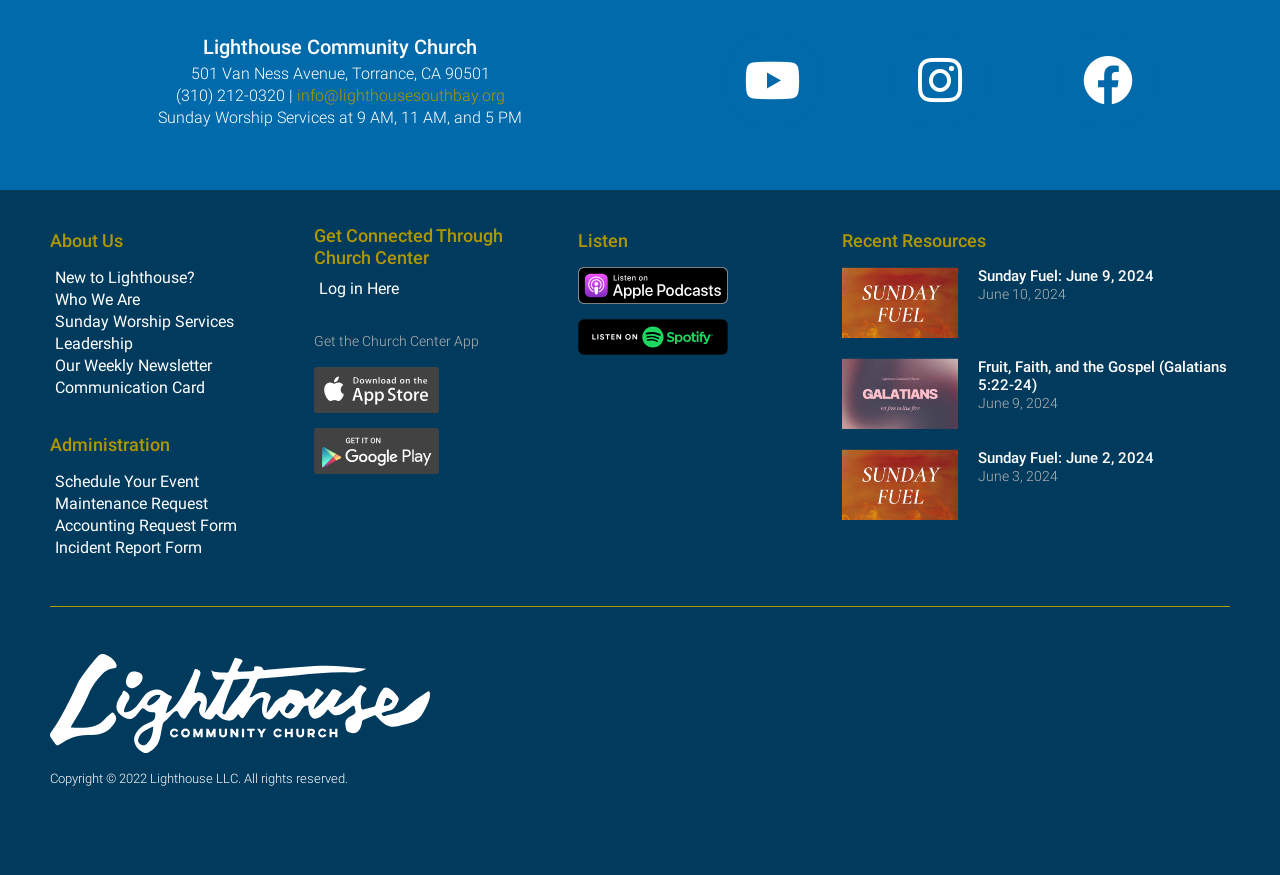Determine the bounding box coordinates of the section to be clicked to follow the instruction: "Read the Sunday Fuel article". The coordinates should be given as four float numbers between 0 and 1, formatted as [left, top, right, bottom].

[0.764, 0.305, 0.961, 0.326]